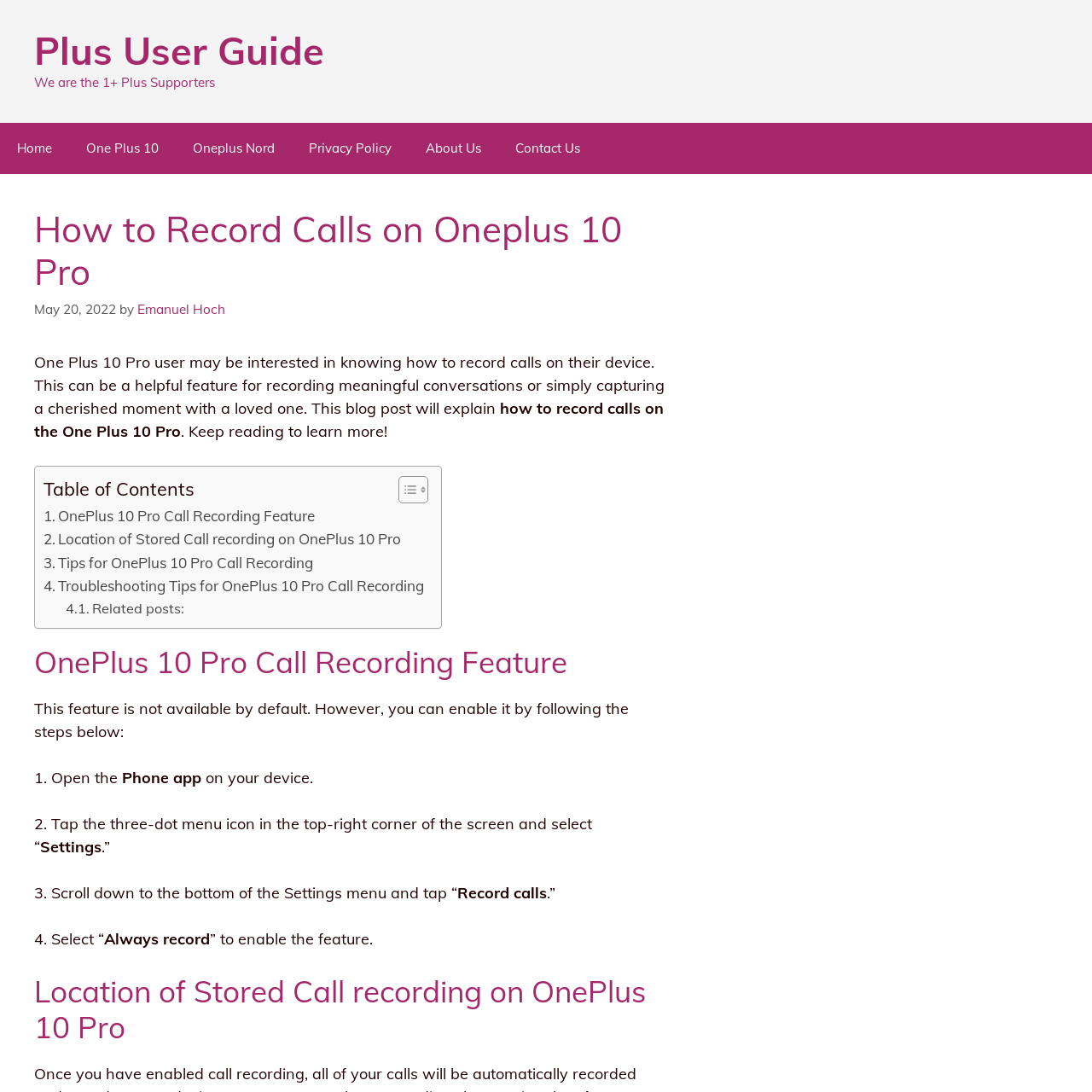Give a comprehensive overview of the webpage, including key elements.

This webpage is a guide on how to record calls on a OnePlus 10 Pro device. At the top, there is a banner with a link to "Plus User Guide" and a static text "We are the 1+ Plus Supporters". Below the banner, there is a navigation menu with links to "Home", "One Plus 10", "Oneplus Nord", "Privacy Policy", "About Us", and "Contact Us".

The main content of the webpage is divided into sections. The first section has a heading "How to Record Calls on Oneplus 10 Pro" and a time stamp "May 20, 2022". Below the heading, there is a brief introduction to the importance of recording calls on a OnePlus 10 Pro device.

The next section has a table of contents with links to different parts of the guide, including "OnePlus 10 Pro Call Recording Feature", "Location of Stored Call recording on OnePlus 10 Pro", "Tips for OnePlus 10 Pro Call Recording", and "Troubleshooting Tips for OnePlus 10 Pro Call Recording". There are also two small images next to the table of contents.

The main guide is divided into sections with headings and step-by-step instructions on how to enable the call recording feature on a OnePlus 10 Pro device. The instructions include opening the Phone app, accessing the Settings menu, and selecting the "Record calls" option. There are also tips and troubleshooting sections that provide additional information on using the call recording feature.

At the bottom of the webpage, there is a section with a heading "Related posts:" and a link to related articles. Overall, the webpage is a comprehensive guide on how to record calls on a OnePlus 10 Pro device, with clear instructions and additional information on using the feature.